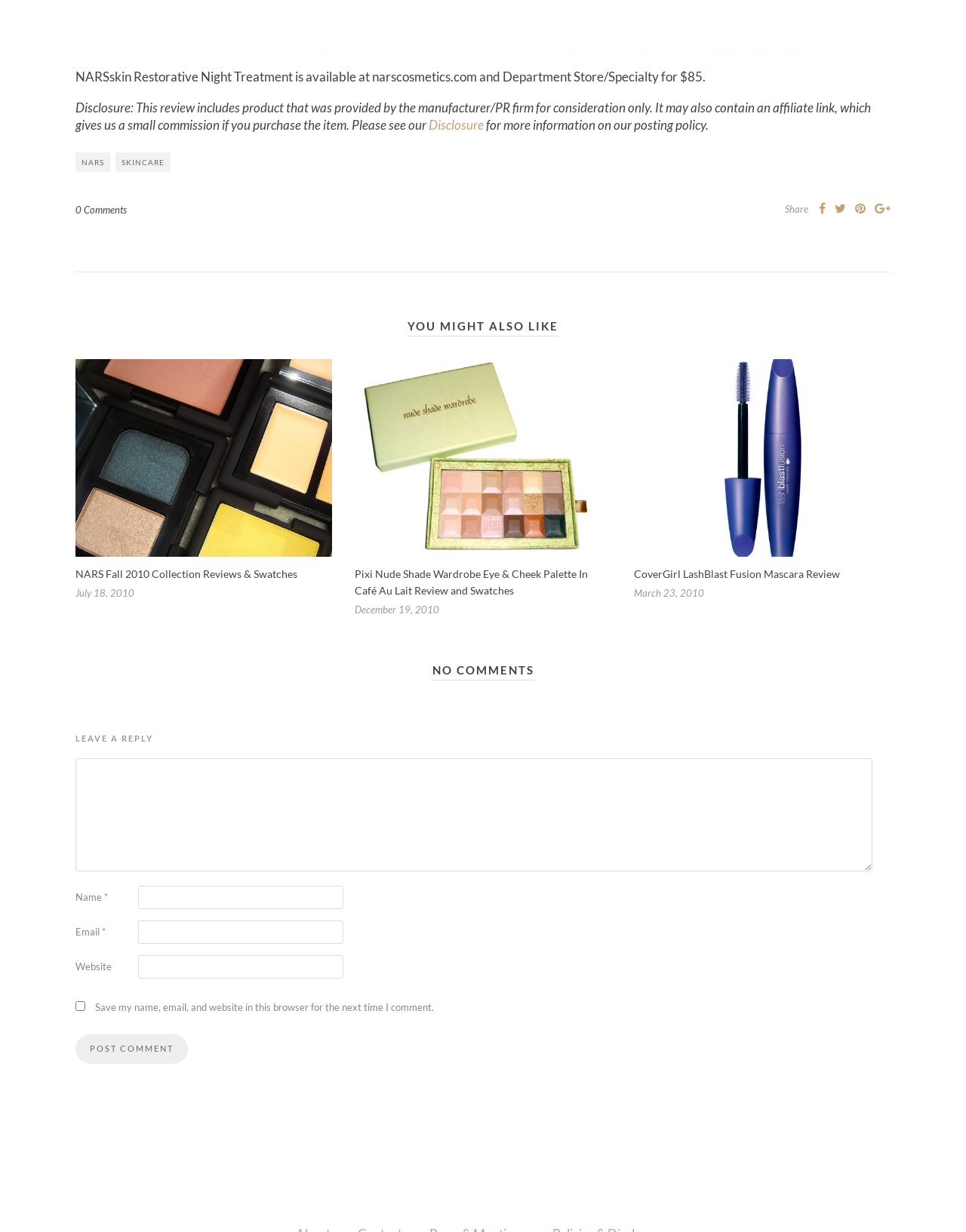Determine the bounding box coordinates for the element that should be clicked to follow this instruction: "Click on the Disclosure link". The coordinates should be given as four float numbers between 0 and 1, in the format [left, top, right, bottom].

[0.444, 0.095, 0.501, 0.108]